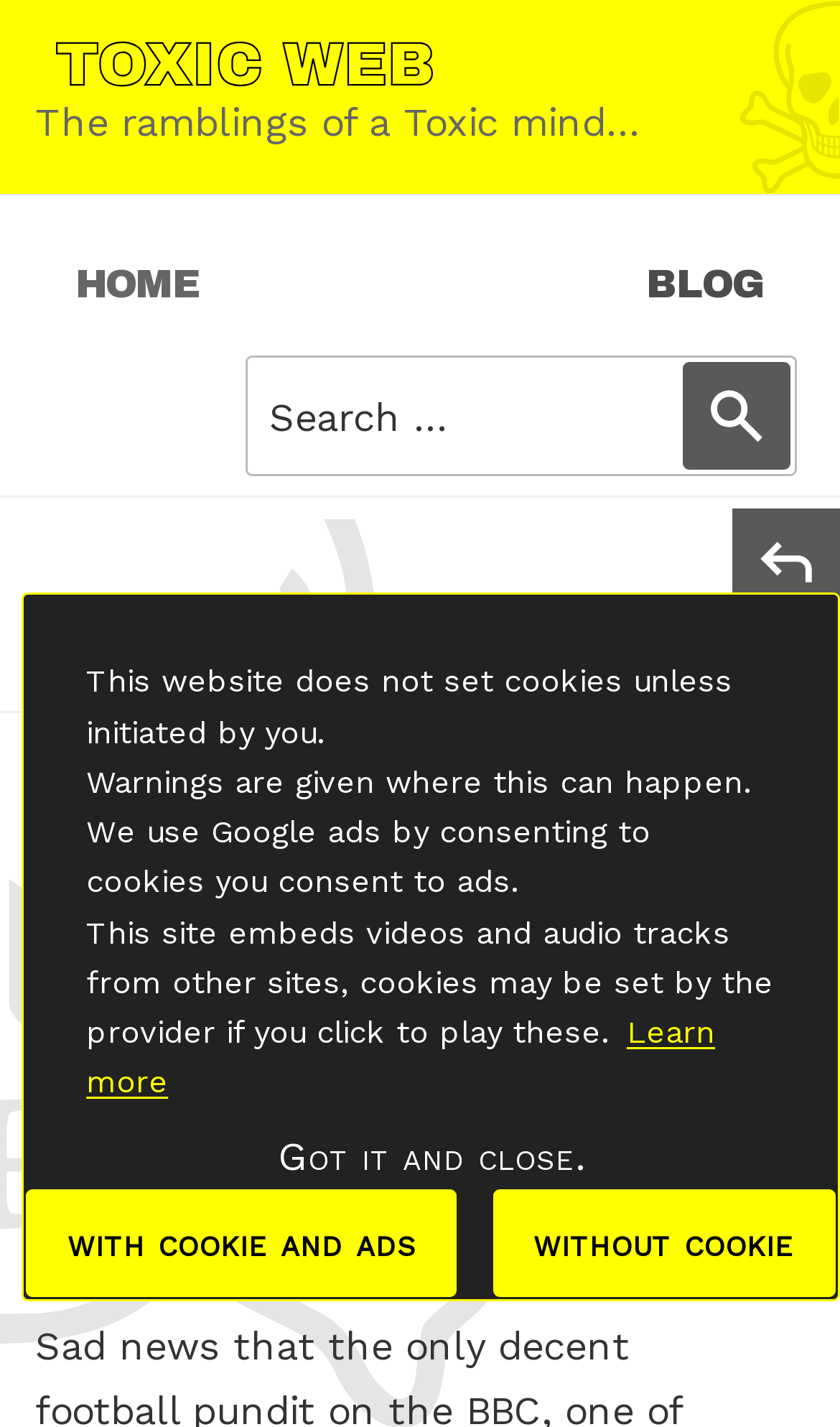What is the name of the website?
Please give a detailed and thorough answer to the question, covering all relevant points.

I determined the name of the website by looking at the link element with the text 'Toxic Web' at the top of the webpage, which is likely to be the website's title or logo.